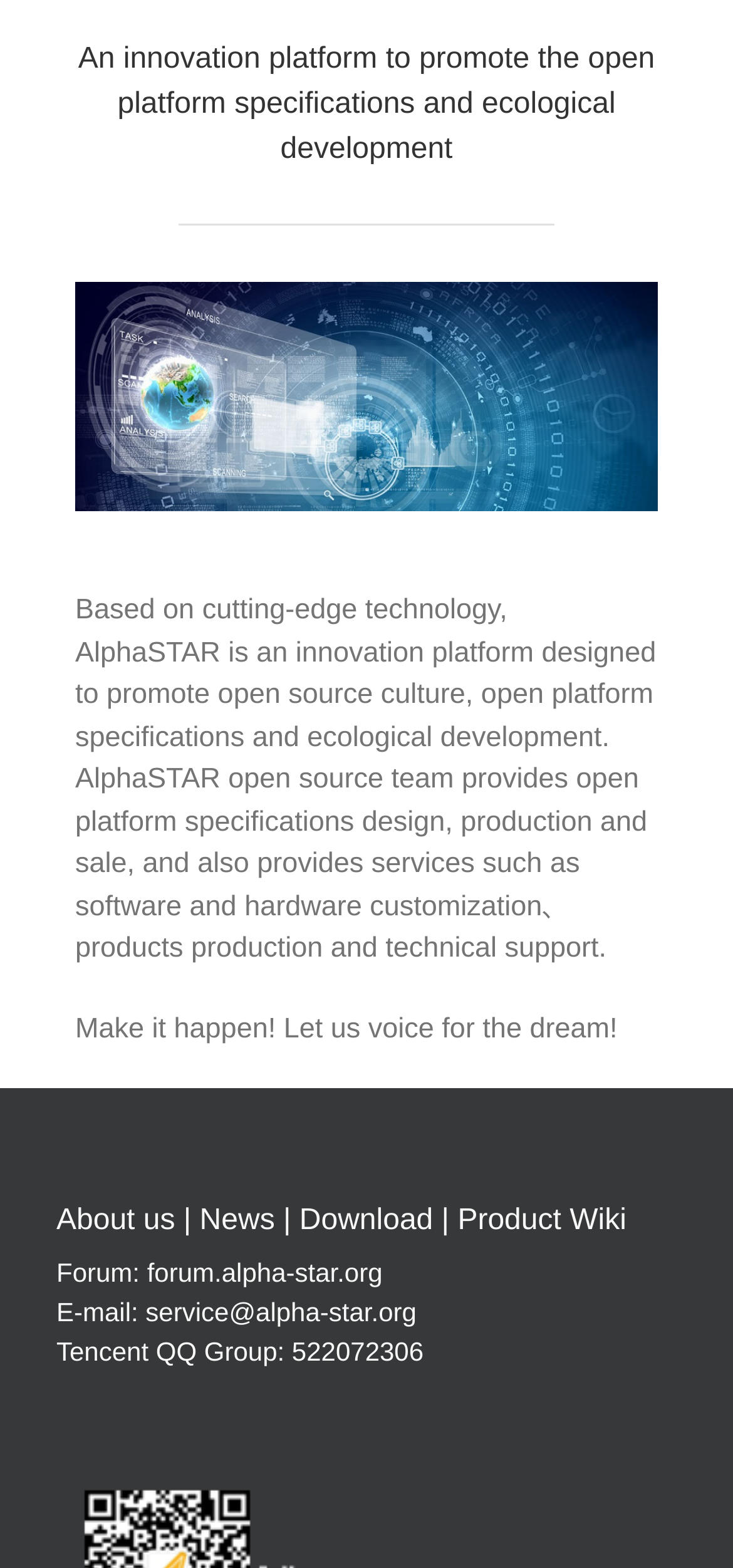Using the element description: "service@alpha-star.org", determine the bounding box coordinates for the specified UI element. The coordinates should be four float numbers between 0 and 1, [left, top, right, bottom].

[0.199, 0.827, 0.568, 0.846]